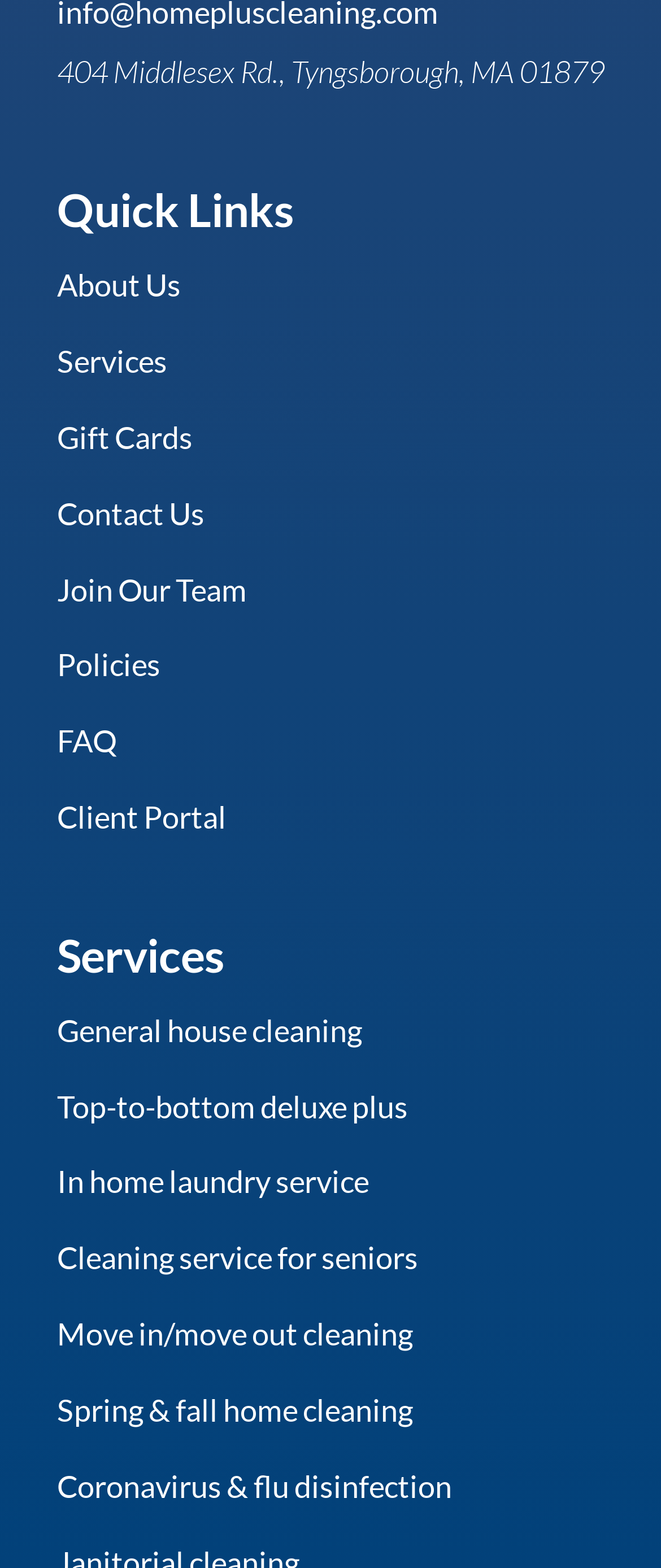How many services are listed?
Using the image as a reference, answer the question in detail.

The services section lists 7 services: 'General house cleaning', 'Top-to-bottom deluxe plus', 'In home laundry service', 'Cleaning service for seniors', 'Move in/move out cleaning', 'Spring & fall home cleaning', and 'Coronavirus & flu disinfection'.